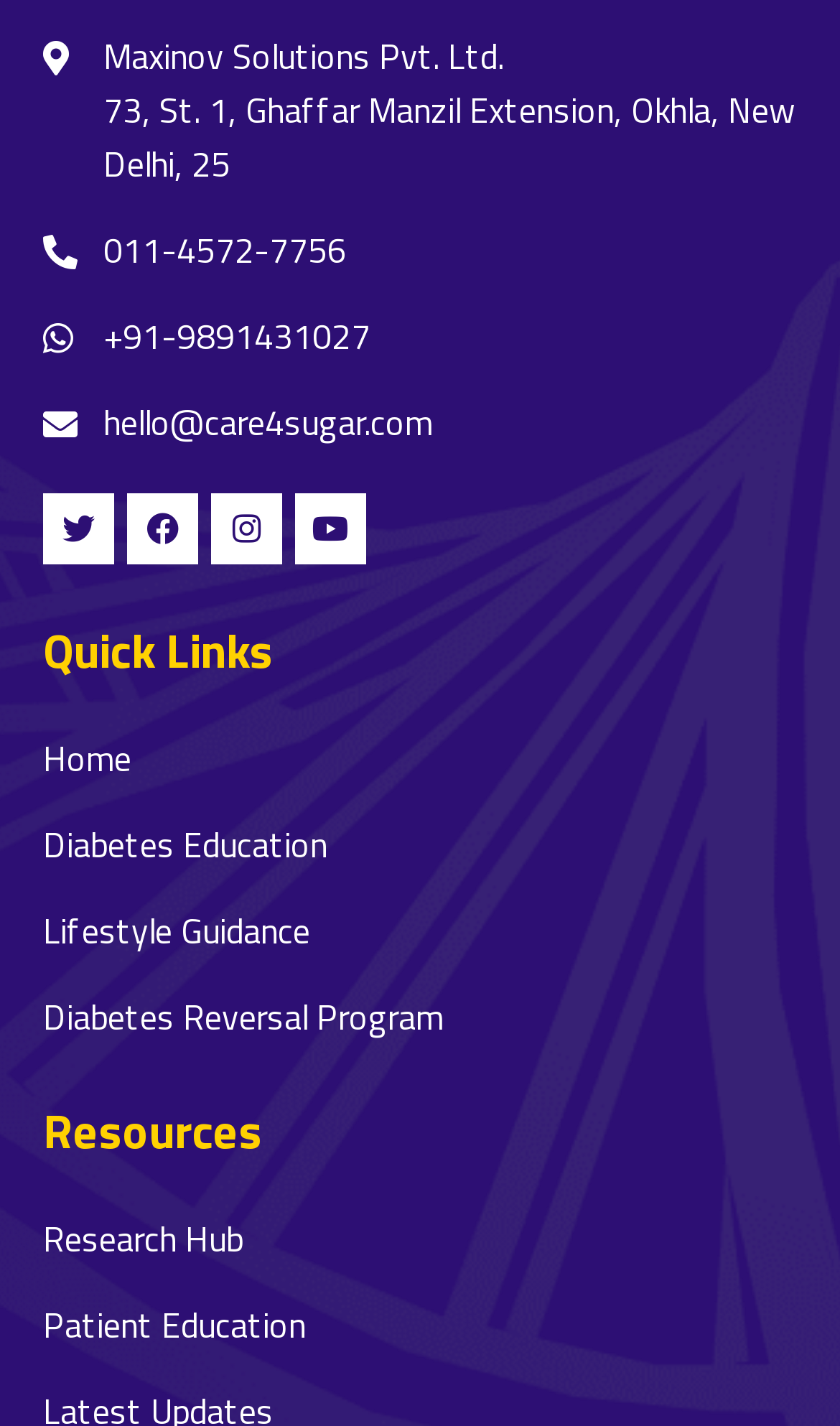What is the second resource?
Analyze the image and deliver a detailed answer to the question.

The second resource can be found at the bottom section of the webpage, which is 'Patient Education' as indicated by the link element with bounding box coordinates [0.051, 0.91, 0.364, 0.948].